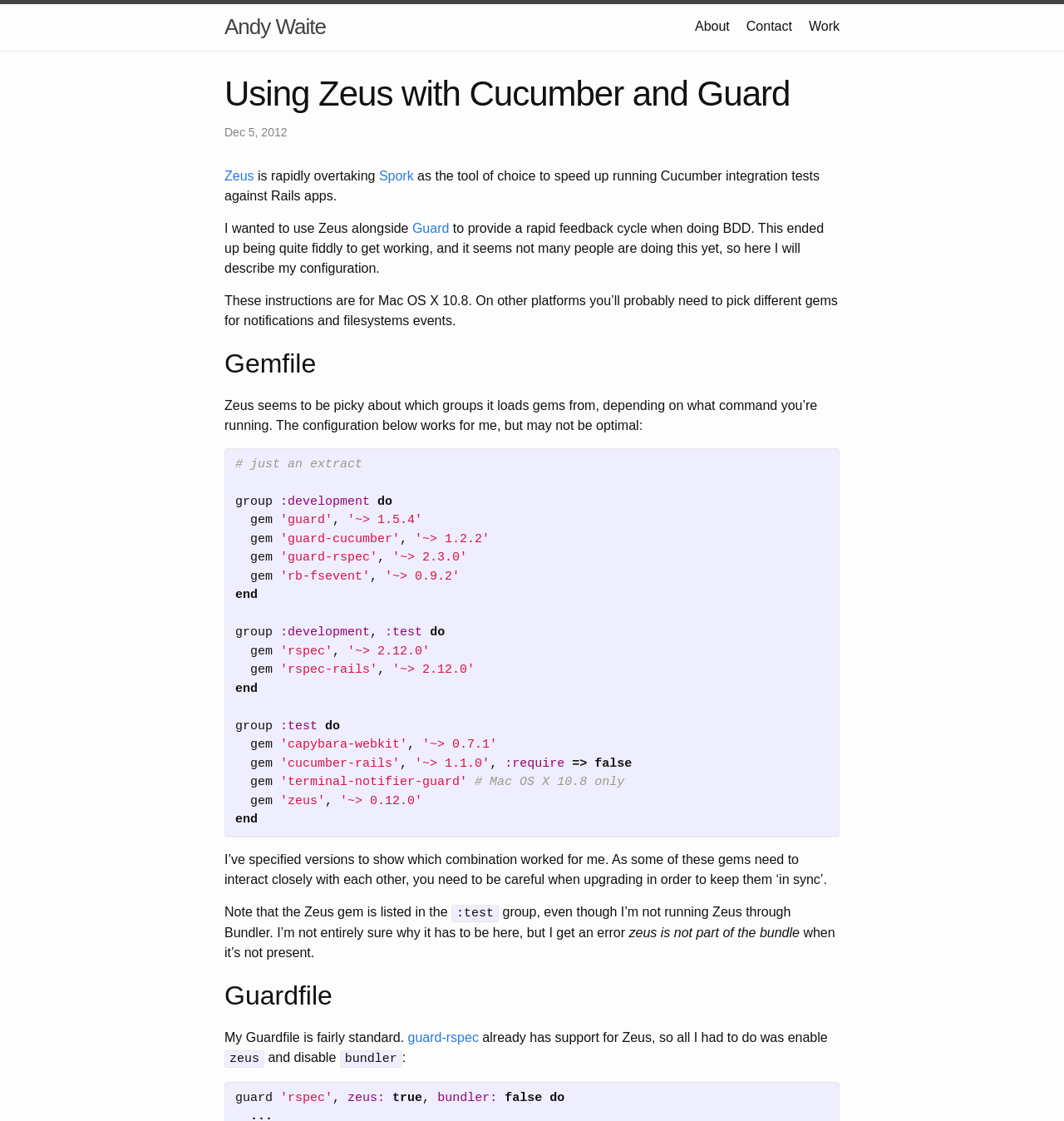Predict the bounding box for the UI component with the following description: "Andy Waite".

[0.211, 0.004, 0.306, 0.044]